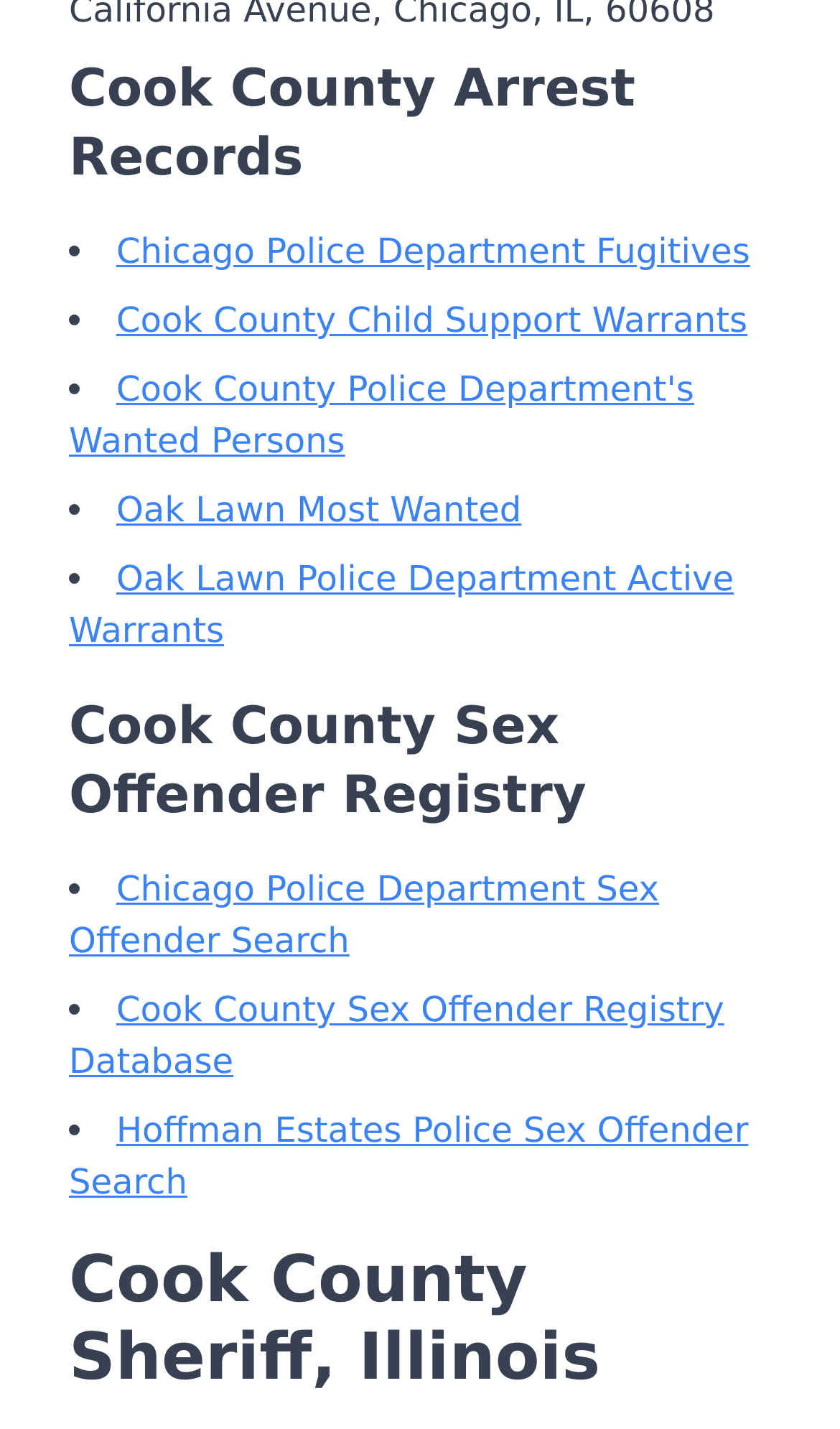Locate the UI element described as follows: "About". Return the bounding box coordinates as four float numbers between 0 and 1 in the order [left, top, right, bottom].

None